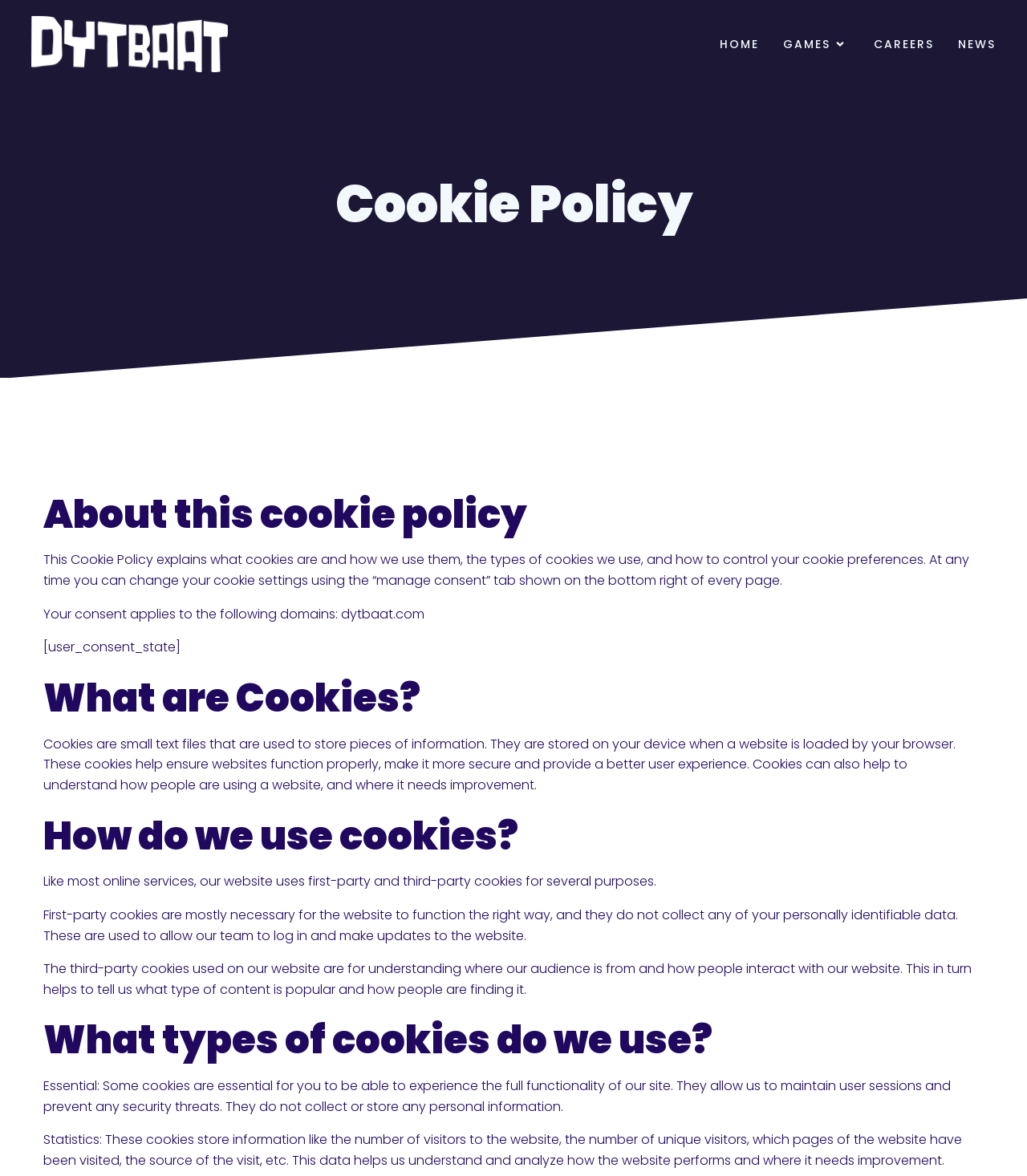Summarize the contents and layout of the webpage in detail.

The webpage is about the Cookie Policy of Dytbaat Games. At the top left, there is a logo image accompanied by a link. On the top right, there are four links: "HOME", "GAMES", "CAREERS", and "NEWS", each with a small image next to it. Below these links, there is a large banner image that spans the entire width of the page.

The main content of the page is divided into sections, each with a heading. The first section is titled "Cookie Policy" and provides an introduction to what cookies are and how they are used on the website. The text explains that cookies are small text files that store information and help ensure the website functions properly.

The next section is titled "About this cookie policy" and provides more information about the cookie policy, including how to control cookie preferences. There is a paragraph of text that explains the purpose of the cookie policy and how it applies to the domain dytbaat.com.

The following sections are titled "What are Cookies?", "How do we use cookies?", and "What types of cookies do we use?". Each section provides detailed information about cookies, including their purpose, types, and how they are used on the website. The text is divided into paragraphs, making it easy to read and understand.

Throughout the page, there are no images other than the logo, banner, and small images next to the links at the top. The layout is clean, with clear headings and concise text, making it easy to navigate and understand the cookie policy.